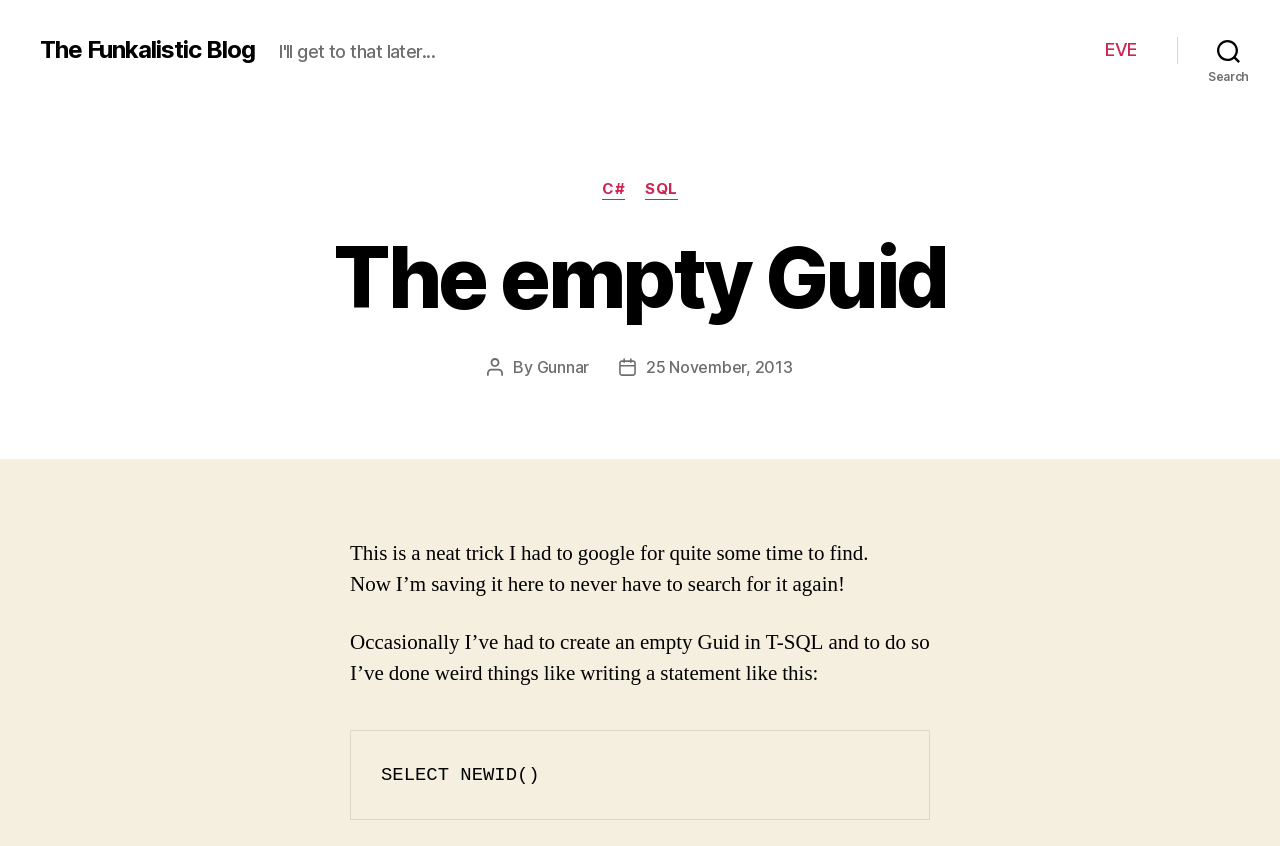Explain the contents of the webpage comprehensively.

The webpage is a blog post titled "The empty Guid" on "The Funkalistic Blog". At the top left, there is a link to the blog's homepage. To the right of the blog title, there is a horizontal navigation menu with a single link labeled "EVE". On the top right, there is a search button.

Below the navigation menu, there is a header section that contains the blog post's title "The empty Guid" in a large font. Below the title, there are two links labeled "C#" and "SQL" that are categorized under "Categories". 

The blog post's content starts with a section that displays the post author's name, "Gunnar", and the post date, "25 November, 2013". The main content of the blog post is a short article that consists of four paragraphs of text. The text discusses a trick the author had to search for a long time to find, and they are saving it on the blog to never have to search for it again. The article also includes a code snippet, "SELECT NEWID()", which is displayed in a separate line.